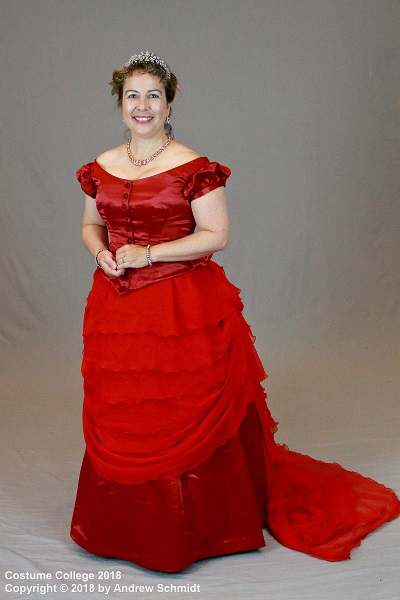Explain in detail what you see in the image.

The image features an elegant individual proudly wearing a stunning 1870s reproduction red bustle dress, showcasing the intricate design typical of the era. The dress, crafted from vibrant red polyester, features a fitted bodice with off-the-shoulder sleeves and a cascading bustle that enhances its historic allure. The flared skirt is adorned with ruffles, adding volume and grace to the ensemble. The wearer complements the outfit with tasteful accessories, including a silver necklace and tiara, enhancing her vintage appearance. This photograph was taken at Costume College 2018 by Andrew Schmidt, capturing the essence of historical fashion and the joy of costume enthusiasts at the event. The backdrop is a neutral tone, allowing the rich hues of the dress to stand out prominently.